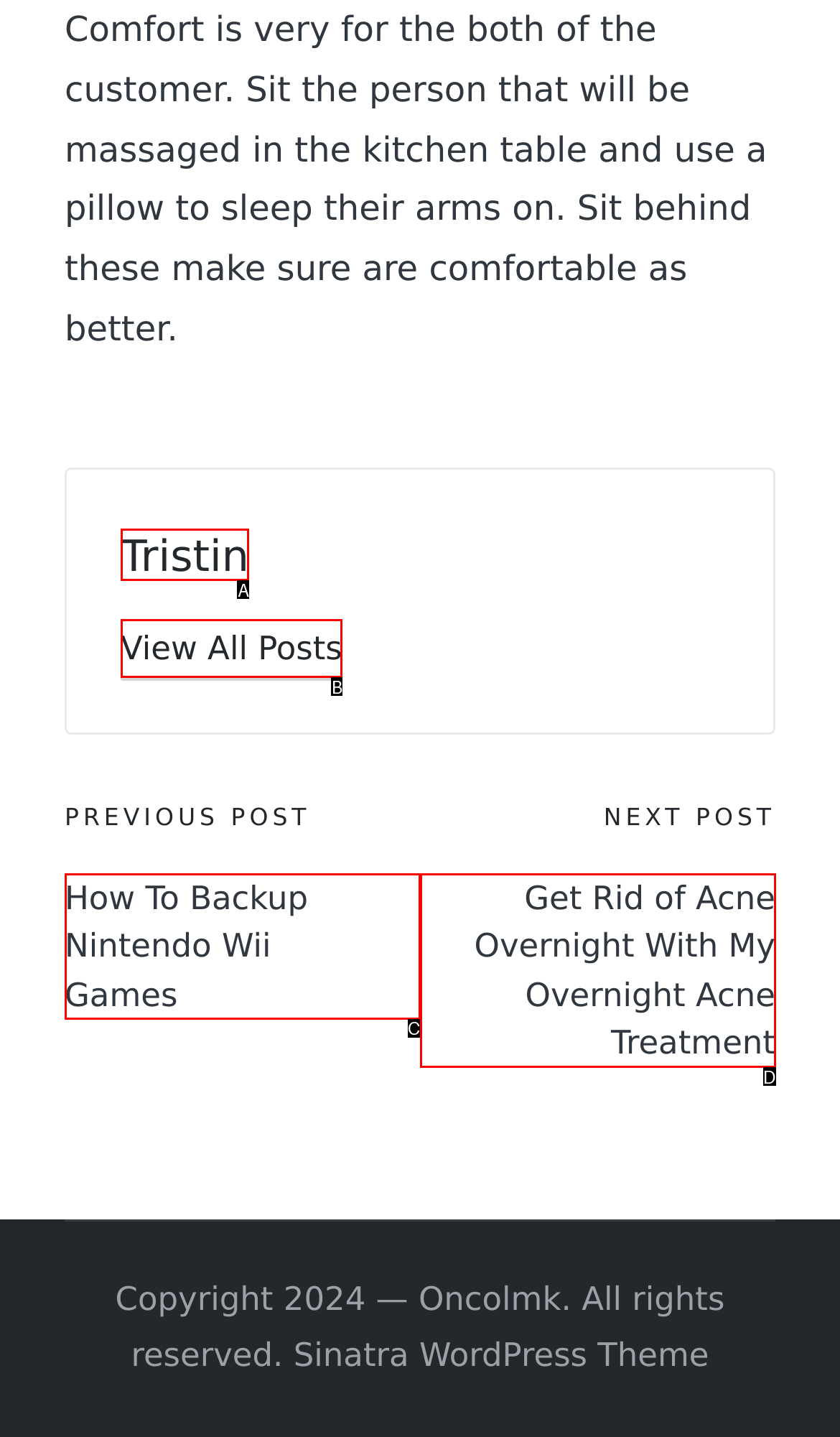Select the letter that corresponds to this element description: Tristin
Answer with the letter of the correct option directly.

A